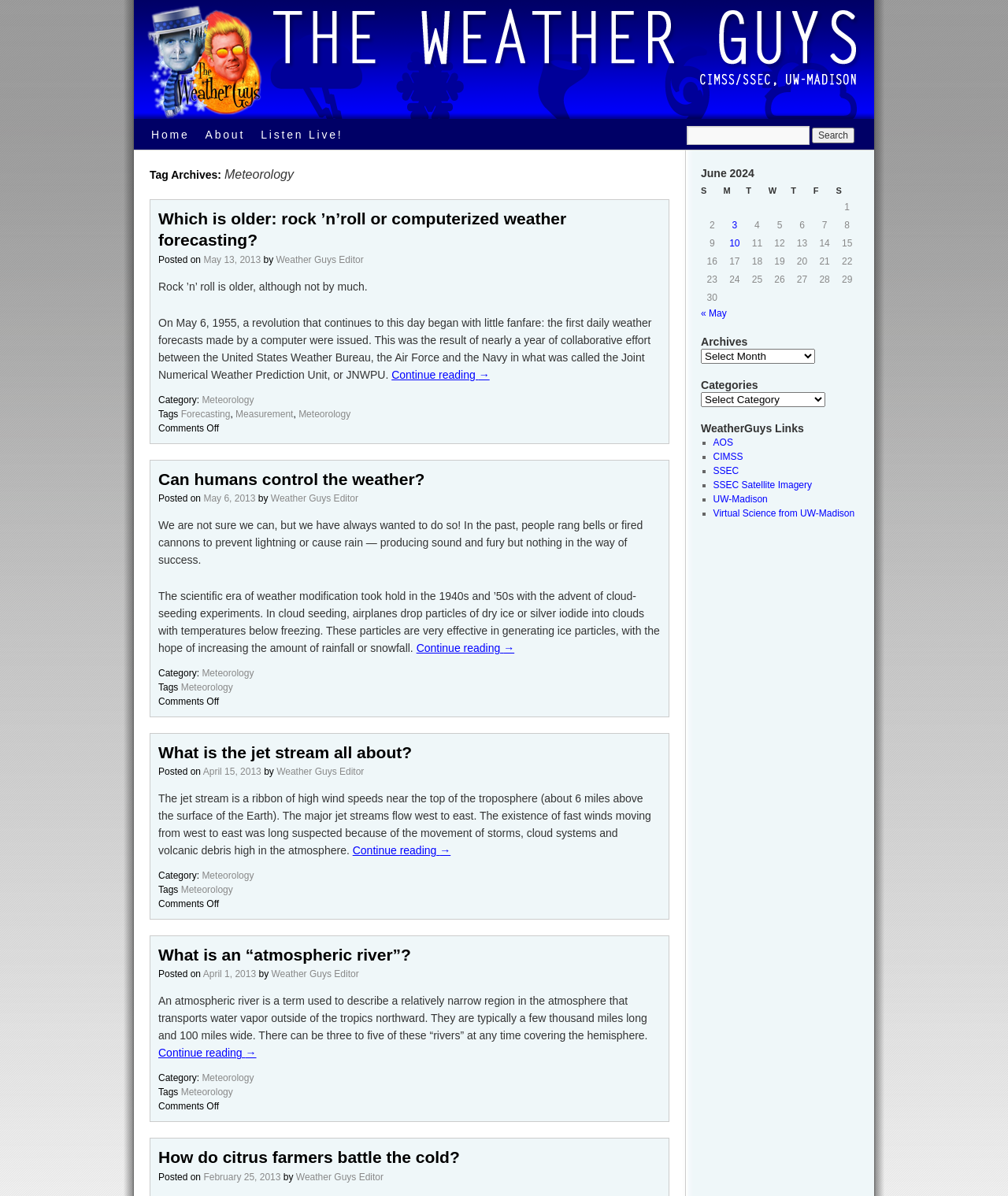How many articles are on this webpage?
Please use the image to provide an in-depth answer to the question.

I counted the number of article headings on the webpage, and I found four distinct article headings: 'Which is older: rock ’n’roll or computerized weather forecasting?', 'Can humans control the weather?', 'What is the jet stream all about?', and 'What is an “atmospheric river”?'.